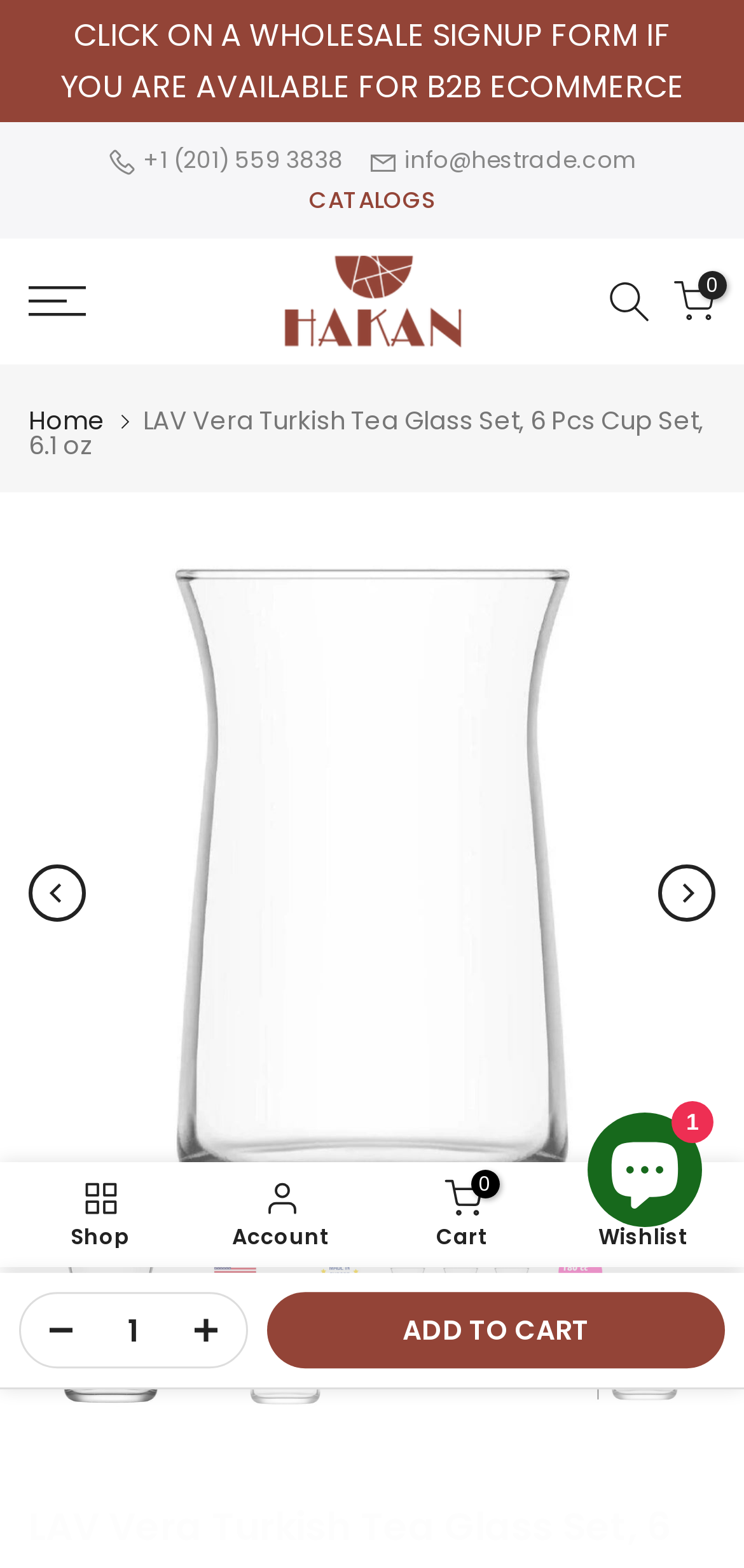Can you show the bounding box coordinates of the region to click on to complete the task described in the instruction: "Add to cart"?

[0.359, 0.824, 0.974, 0.873]